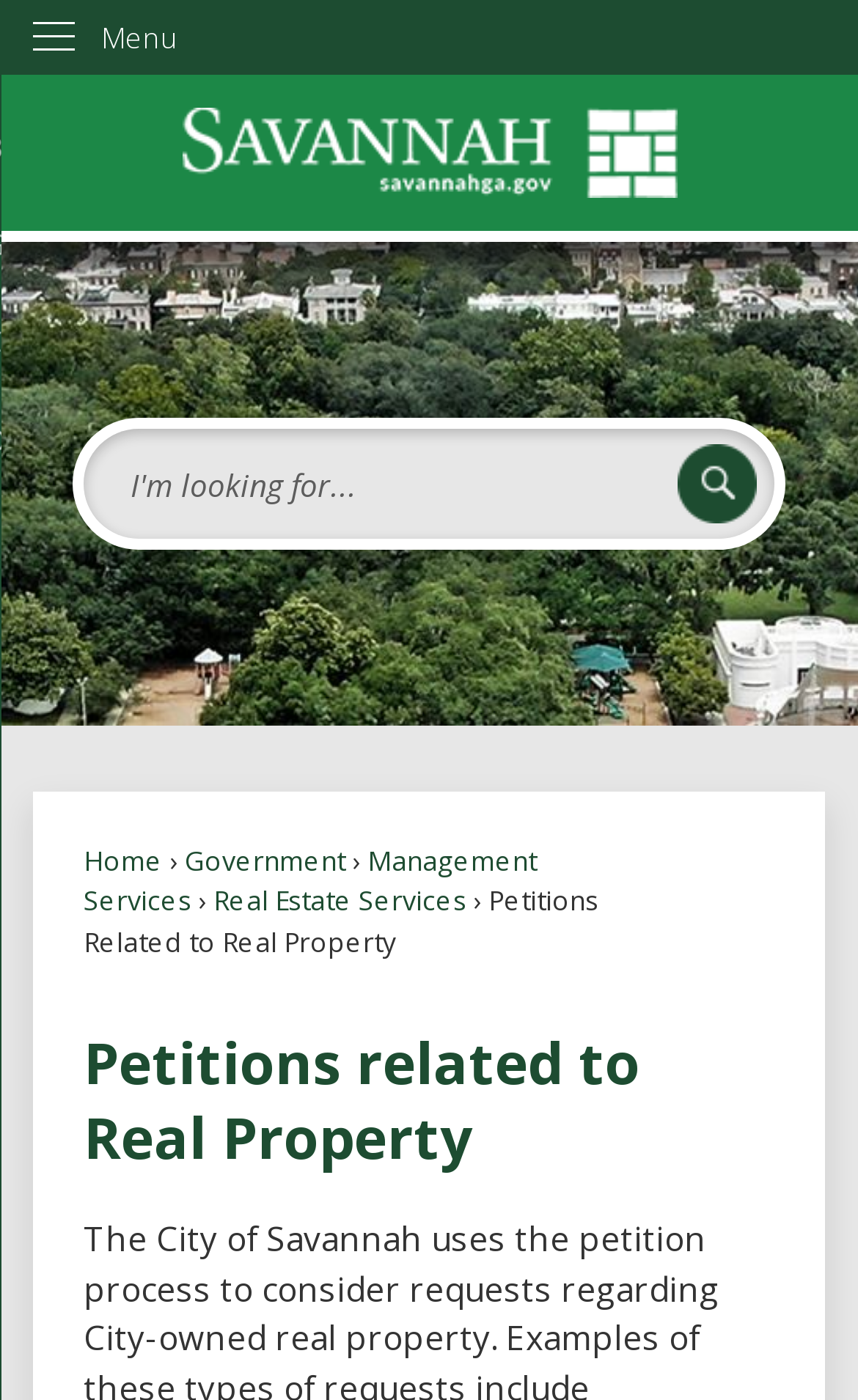How many main navigation links are there?
Examine the image and give a concise answer in one word or a short phrase.

4